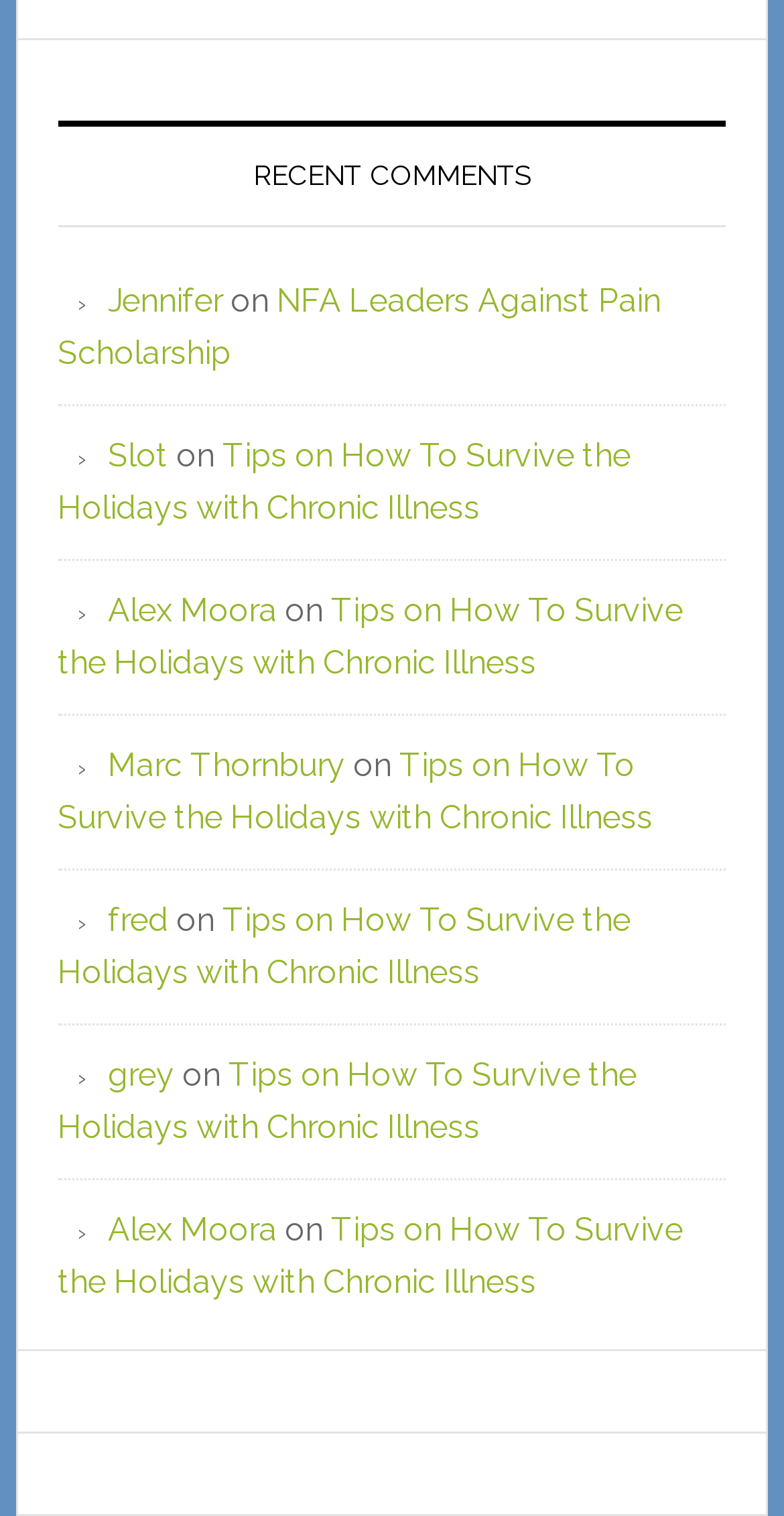What is the position of the 'Secondary Sidebar' section?
Answer with a single word or short phrase according to what you see in the image.

Bottom